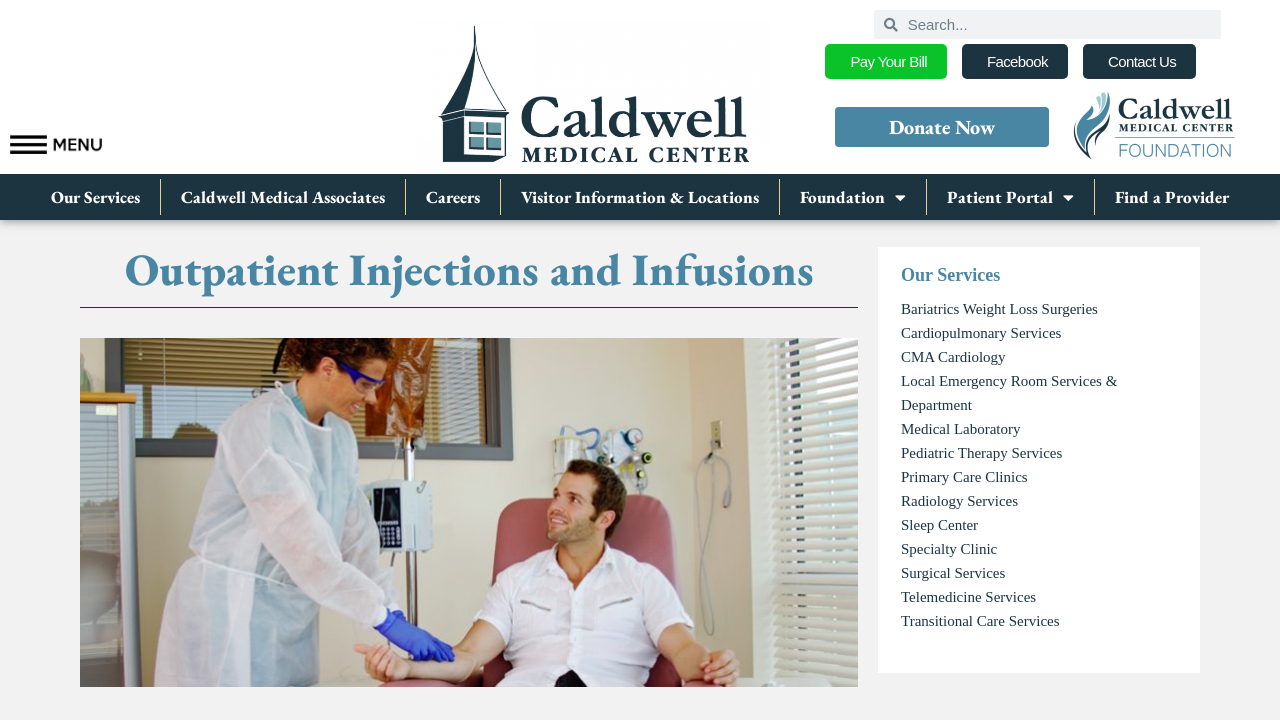Specify the bounding box coordinates of the area that needs to be clicked to achieve the following instruction: "Visit the Facebook page".

[0.751, 0.061, 0.834, 0.11]